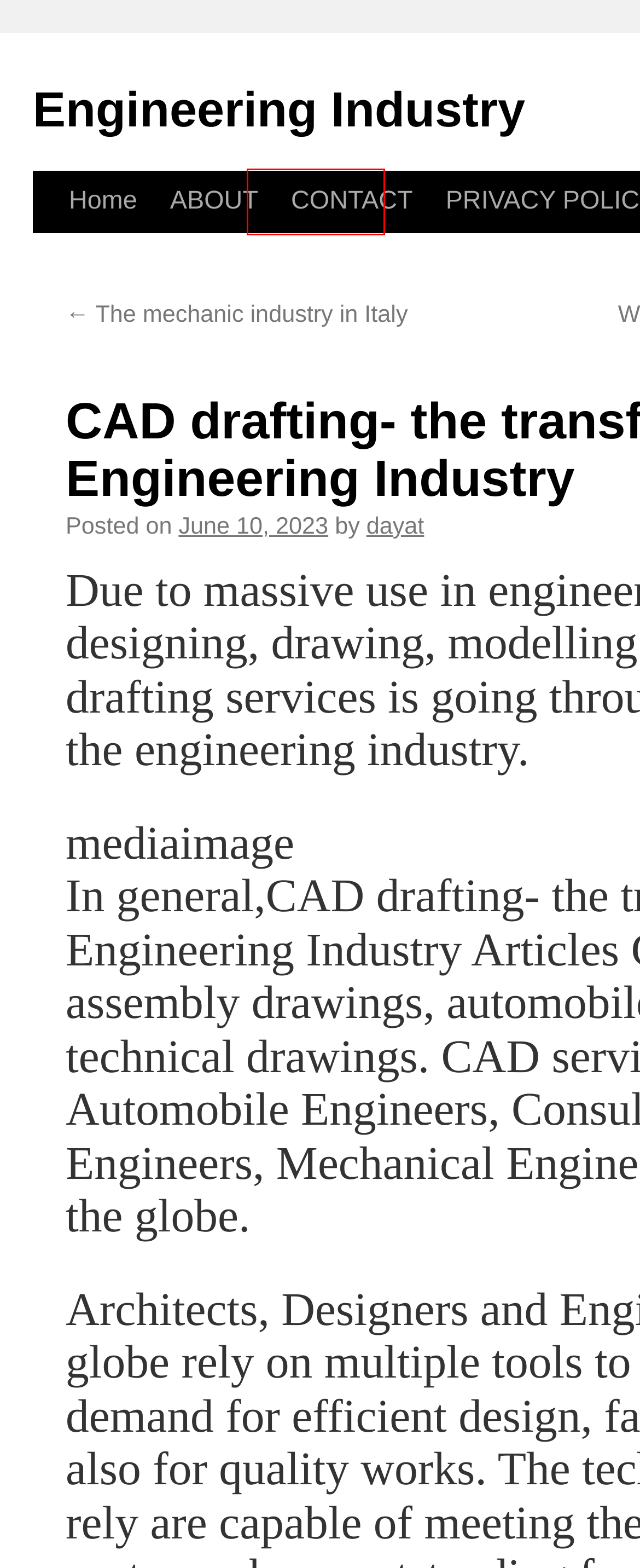A screenshot of a webpage is provided, featuring a red bounding box around a specific UI element. Identify the webpage description that most accurately reflects the new webpage after interacting with the selected element. Here are the candidates:
A. PRIVACY POLICY | Engineering Industry
B. dayat | Engineering Industry
C. Engineering Industry
D. Innovations In Sustainable Civil Engineering Practices | Engineering Industry
E. October | 2023 | Engineering Industry
F. ABOUT | Engineering Industry
G. CONTACT | Engineering Industry
H. The mechanic industry in Italy | Engineering Industry

G